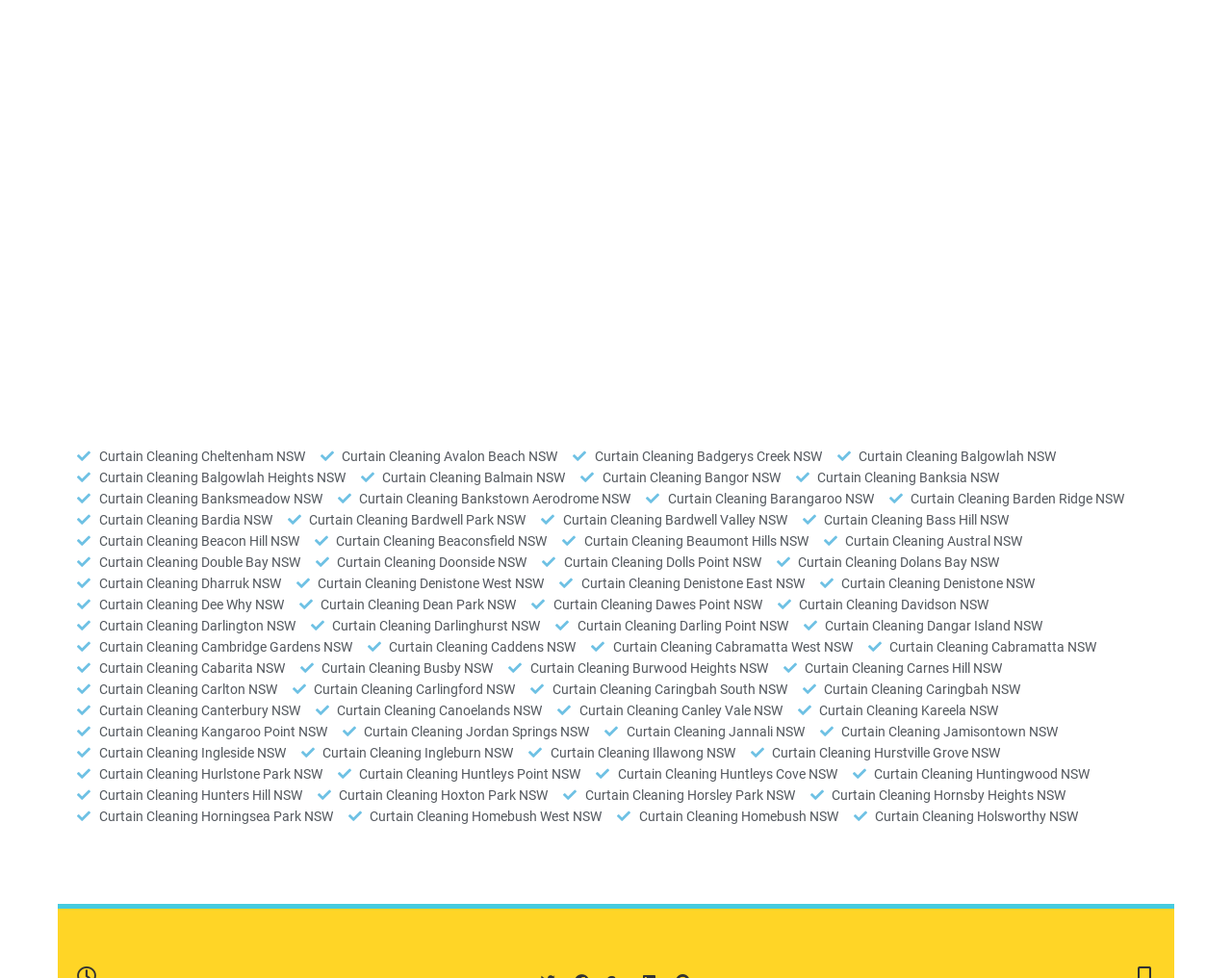How many curtain cleaning services are listed on the second row?
Based on the image content, provide your answer in one word or a short phrase.

10